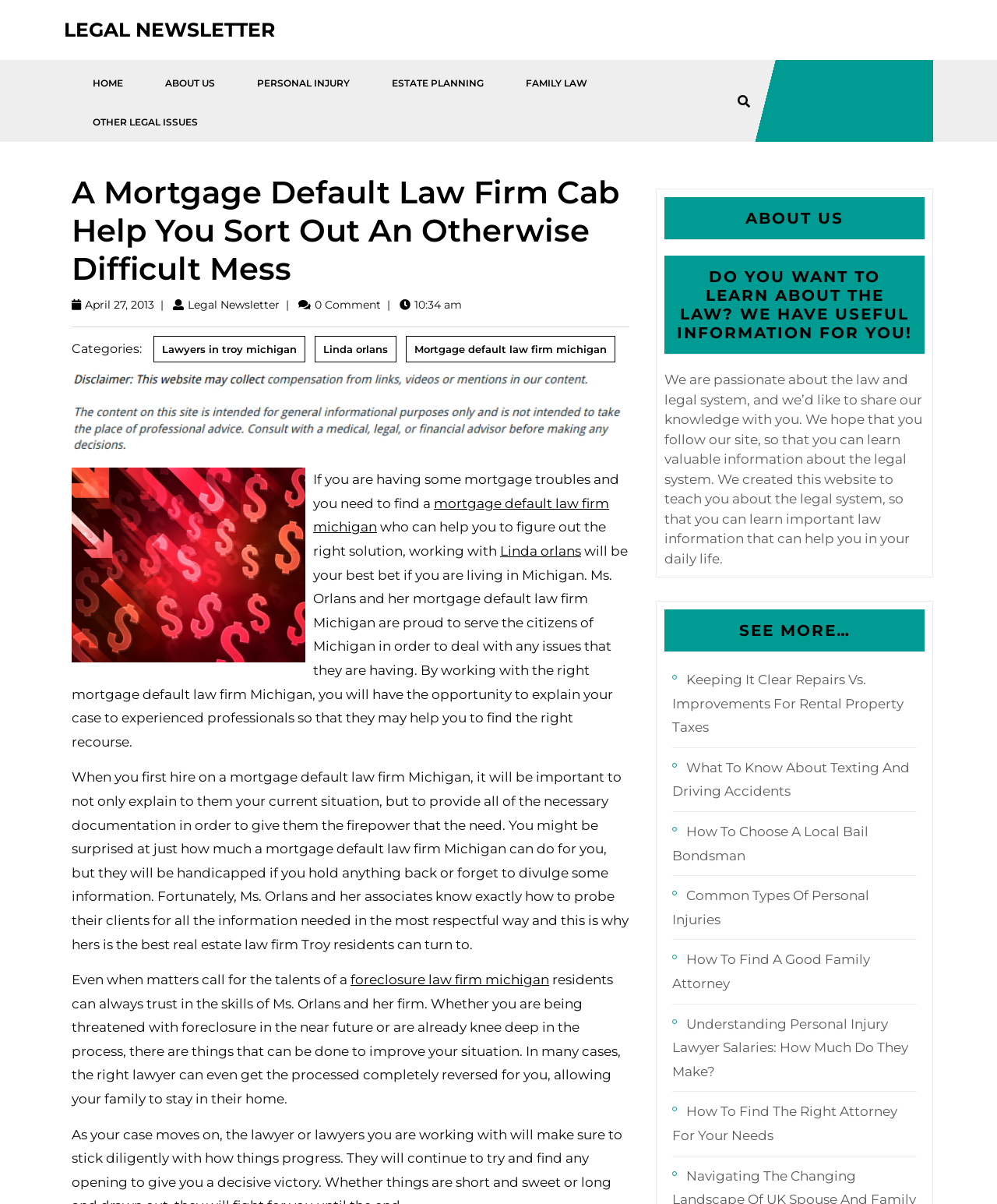Identify the bounding box coordinates for the UI element that matches this description: "Linda orlans".

[0.502, 0.451, 0.583, 0.464]